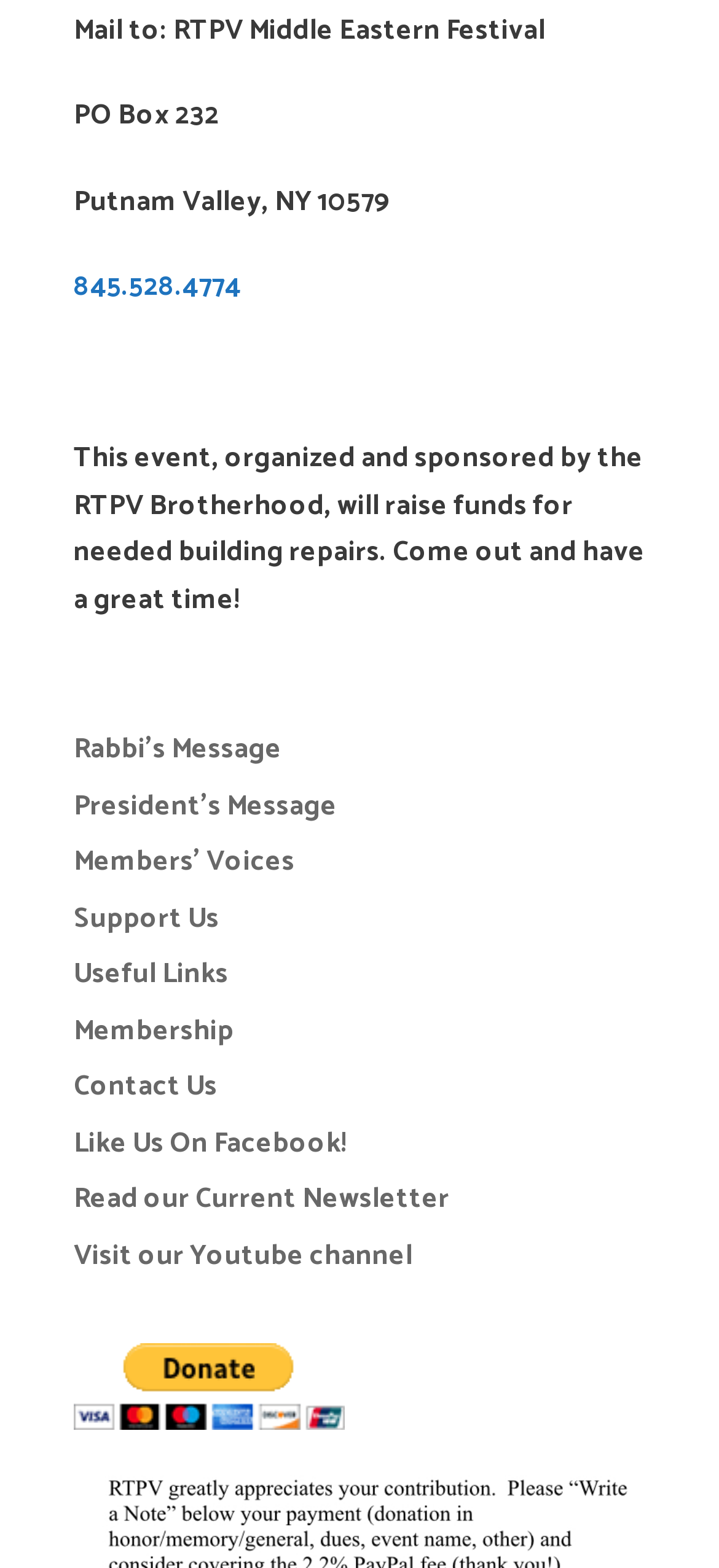Locate the bounding box coordinates of the element that should be clicked to execute the following instruction: "Click the 'Contact Us' link".

[0.103, 0.678, 0.303, 0.708]